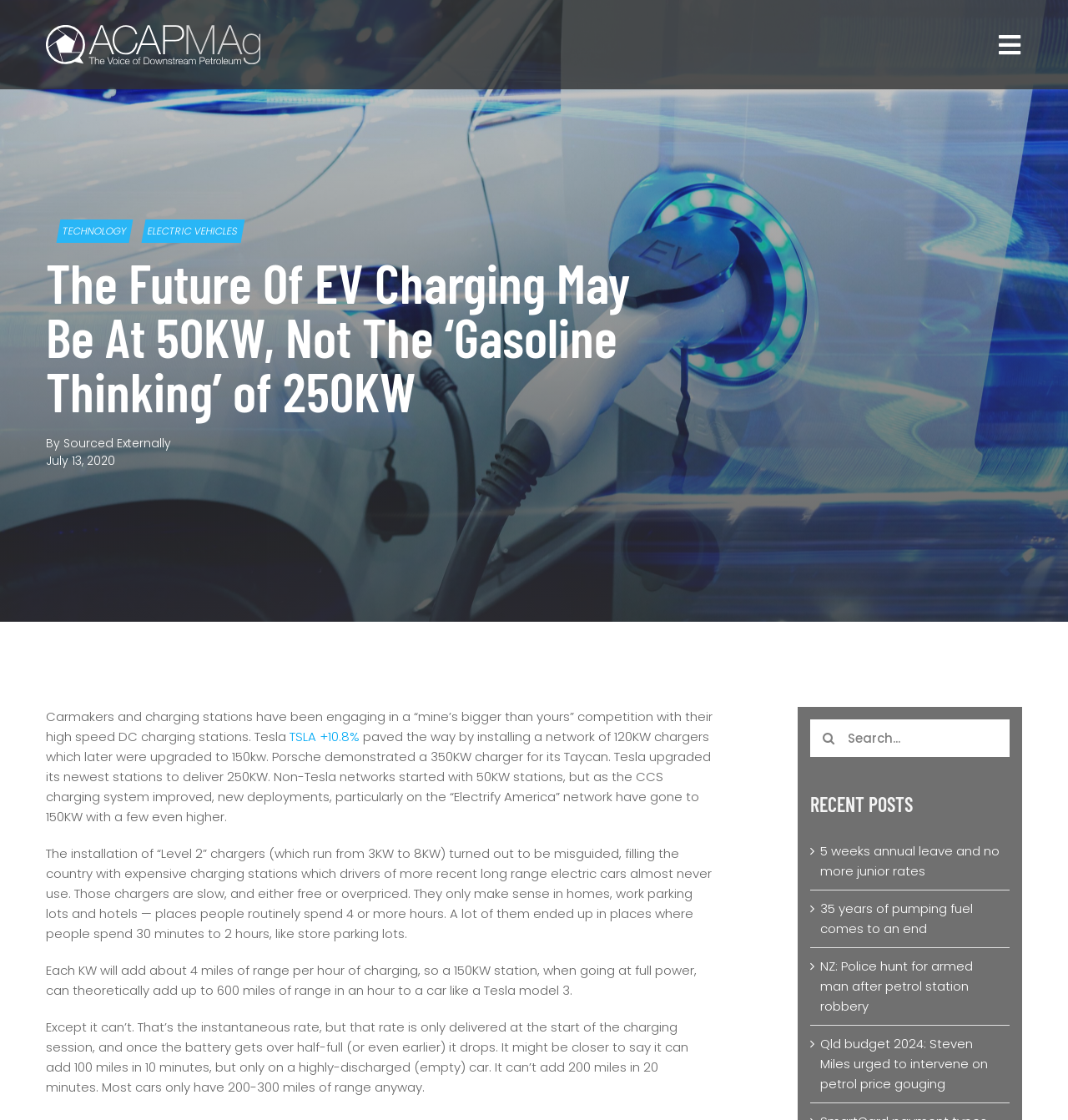Please provide a brief answer to the question using only one word or phrase: 
What is the topic of the article?

EV charging